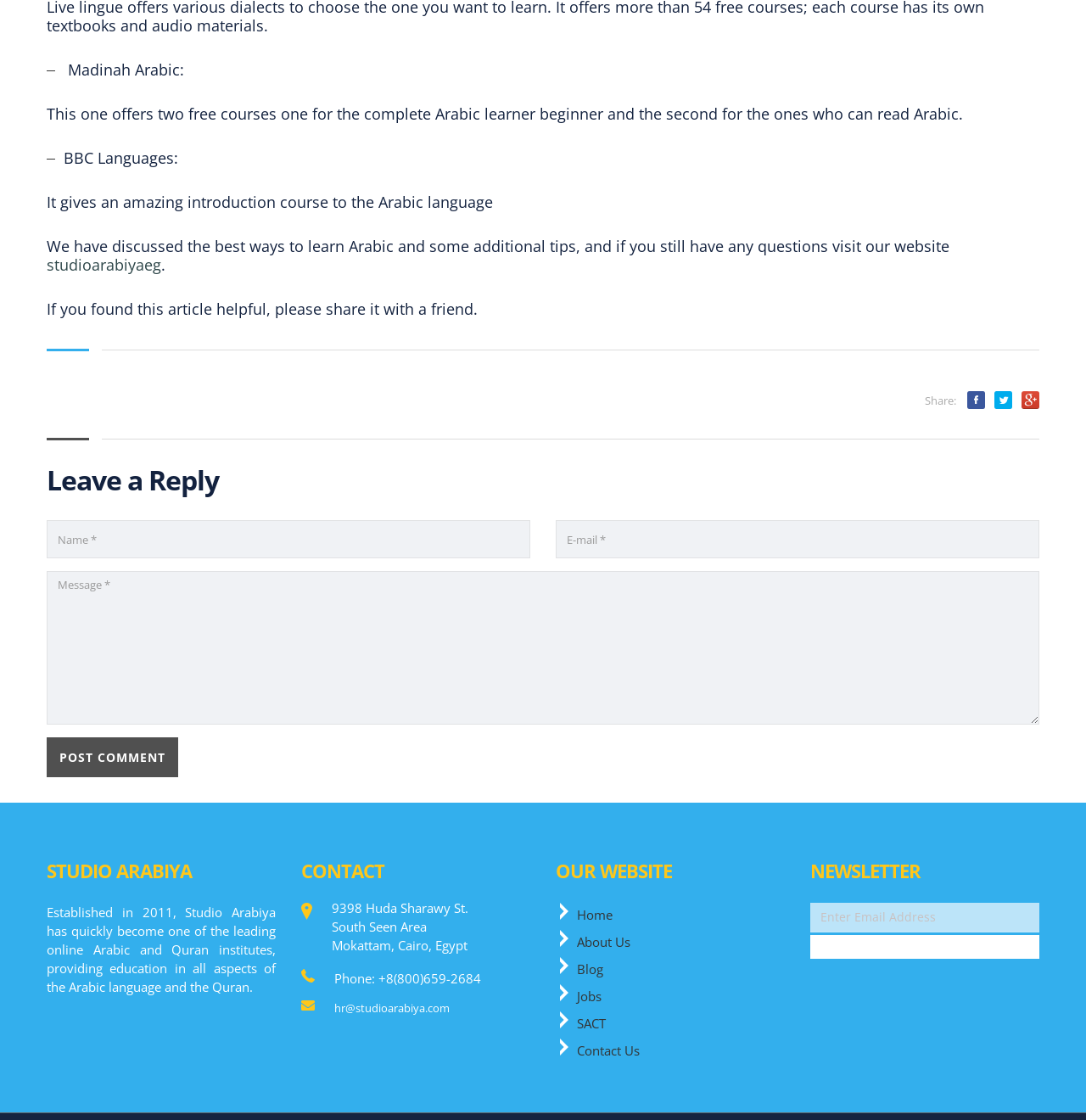Please find the bounding box coordinates for the clickable element needed to perform this instruction: "Go to Home page".

None